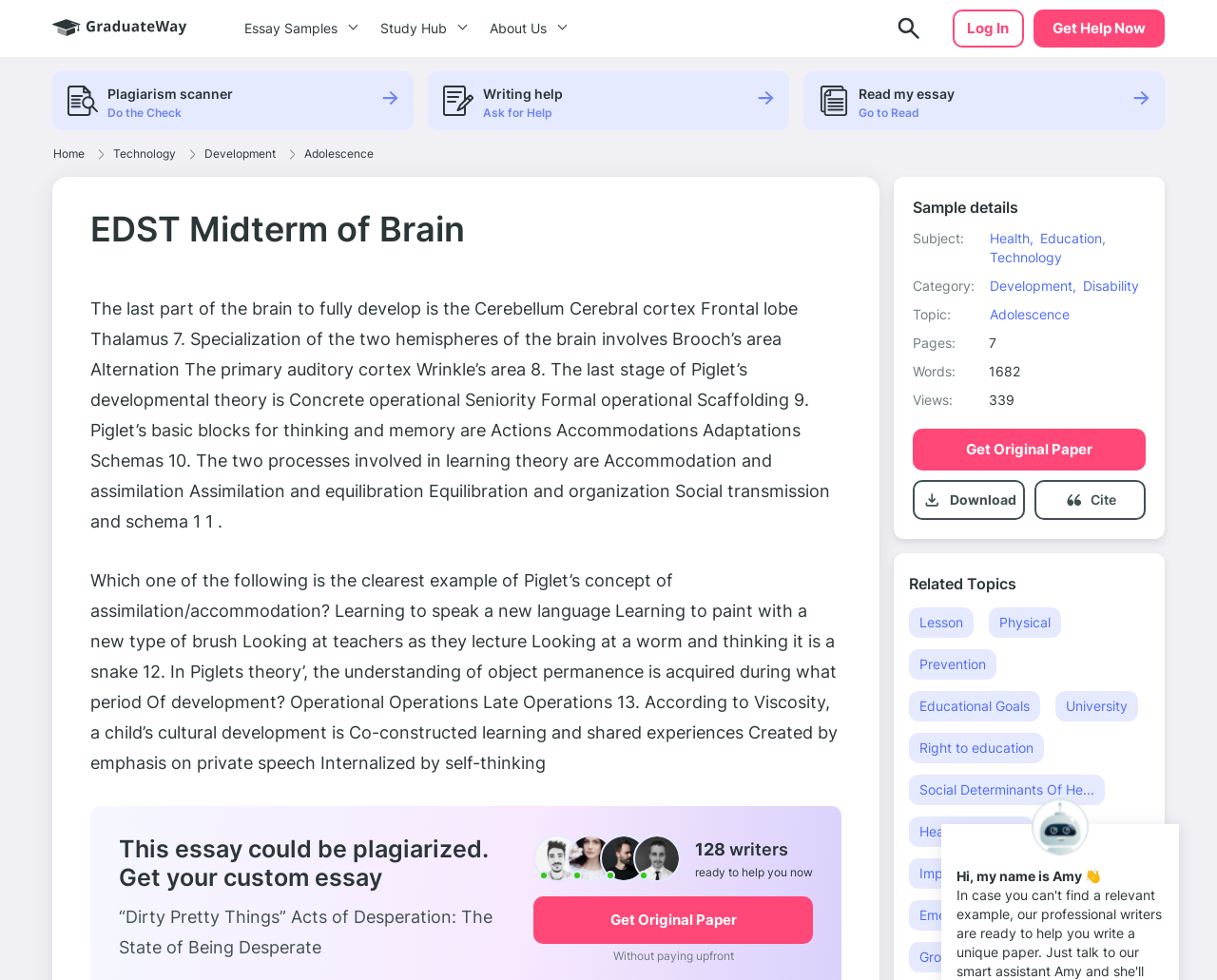Identify and extract the main heading of the webpage.

EDST Midterm of Brain